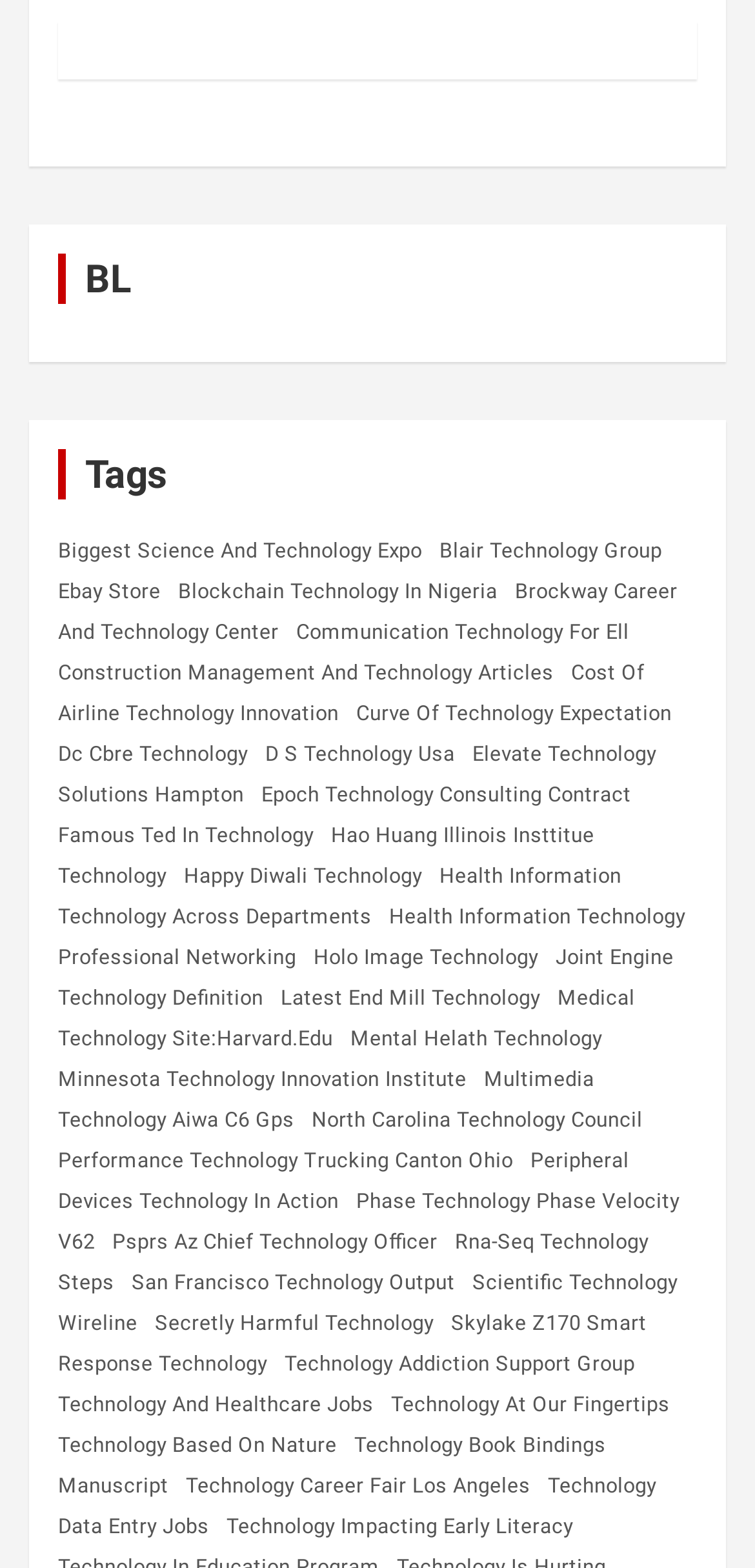Find the bounding box coordinates for the HTML element described in this sentence: "Happy Diwali Technology". Provide the coordinates as four float numbers between 0 and 1, in the format [left, top, right, bottom].

[0.244, 0.538, 0.559, 0.579]